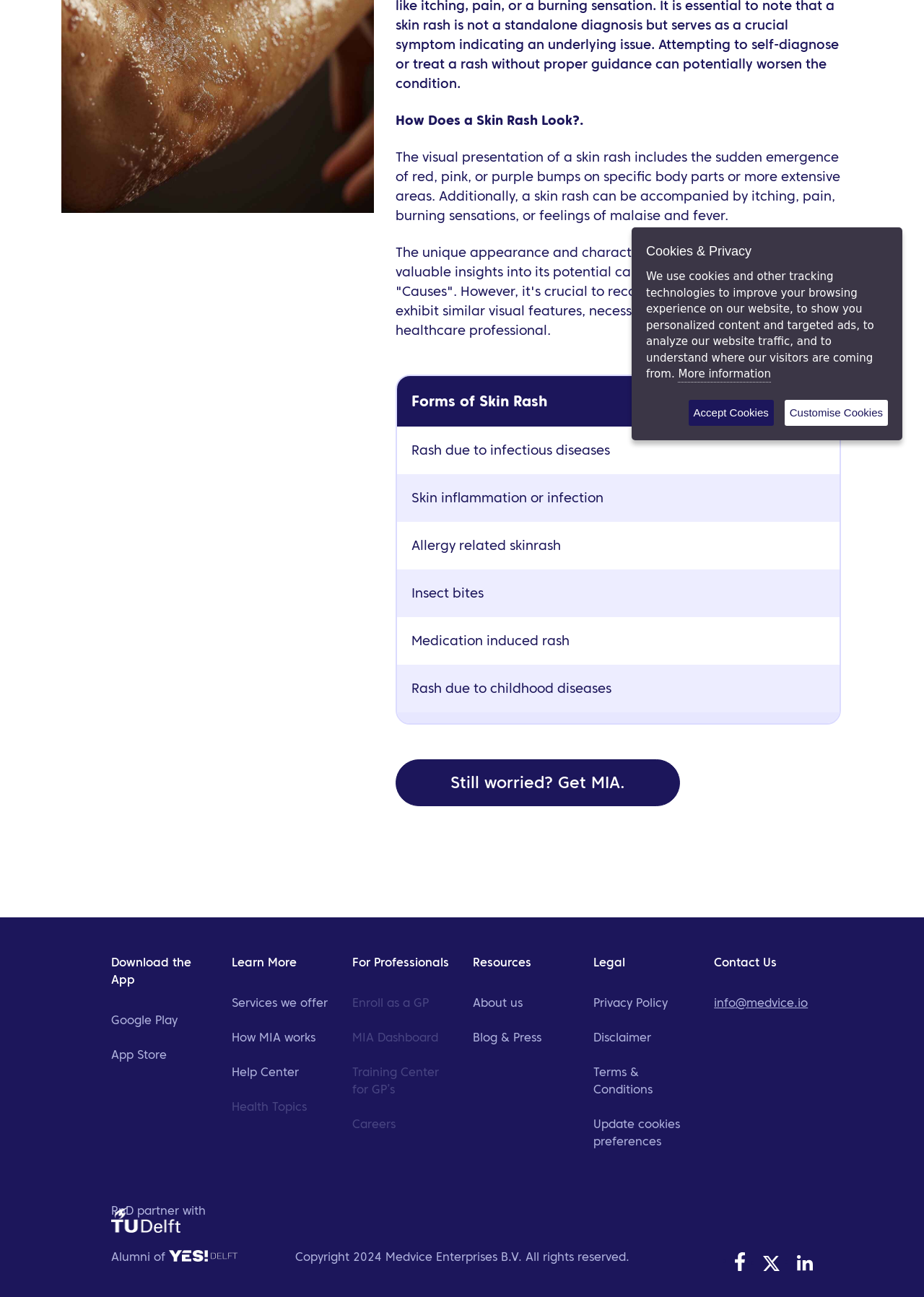Locate the bounding box coordinates of the UI element described by: "Careers". Provide the coordinates as four float numbers between 0 and 1, formatted as [left, top, right, bottom].

[0.381, 0.861, 0.428, 0.872]